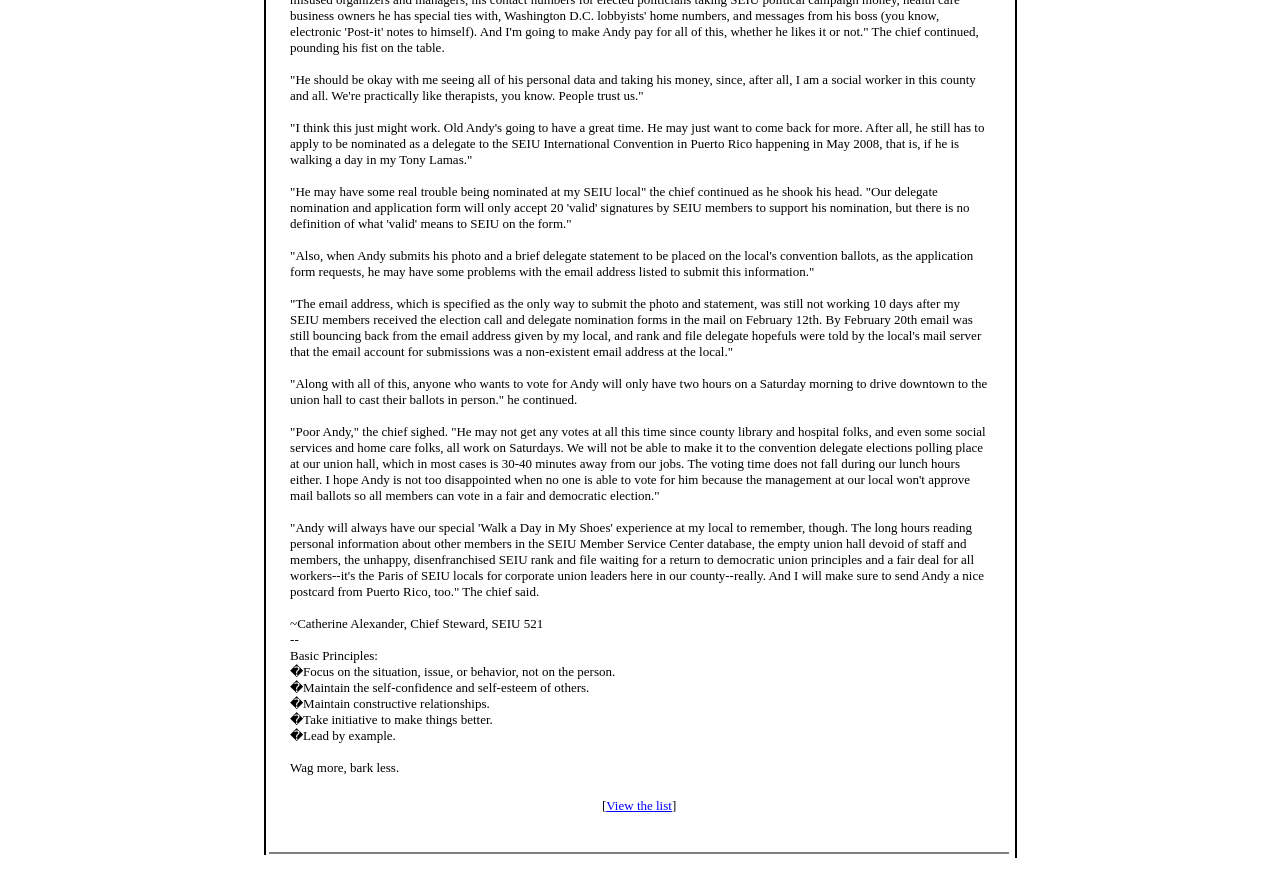What is the name of the union mentioned in the article?
Based on the visual details in the image, please answer the question thoroughly.

The article mentions 'SEIU' multiple times, specifically in the context of the union's local and international convention.